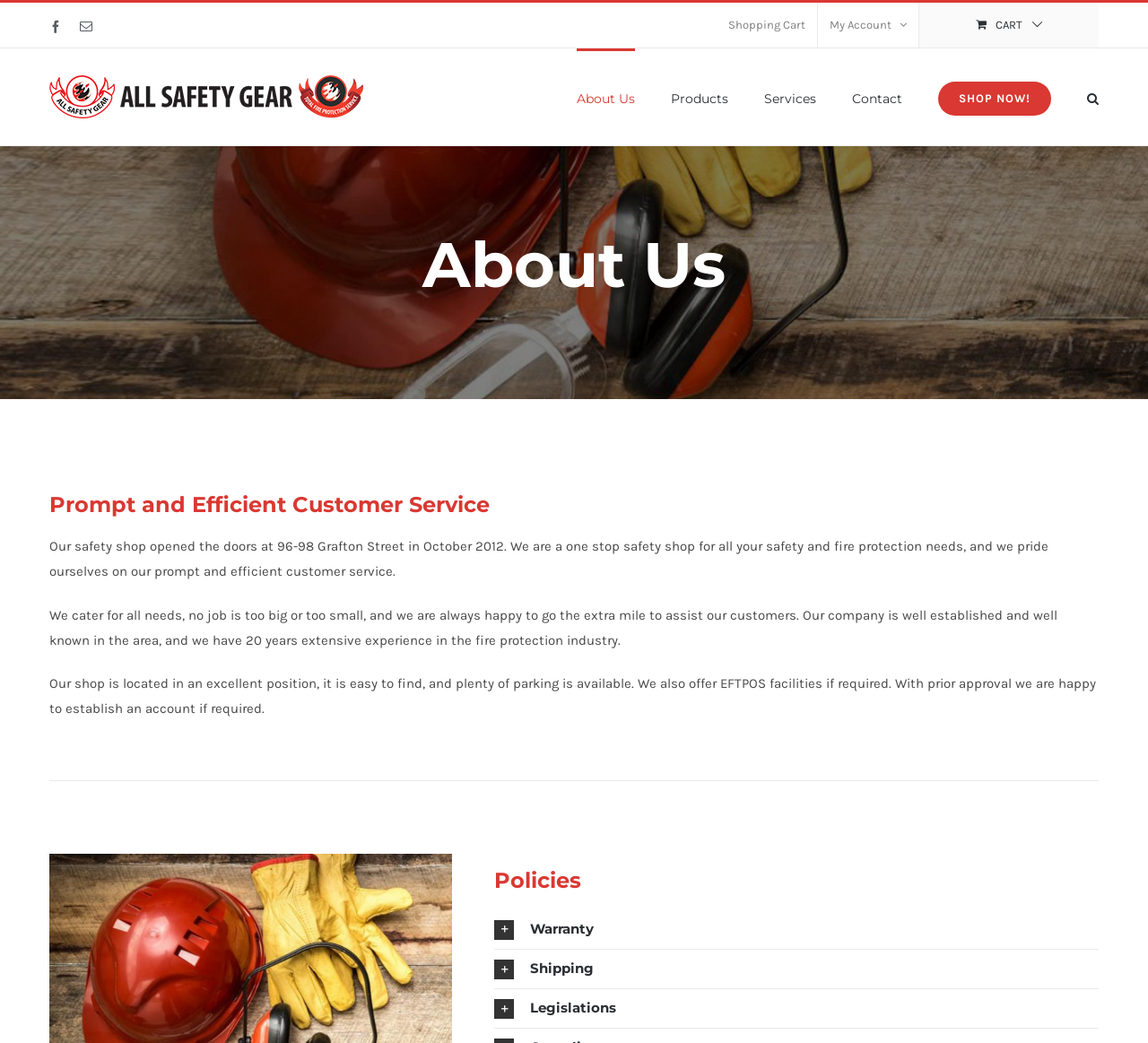Using the provided element description: "alt="All Safety Gear Logo"", determine the bounding box coordinates of the corresponding UI element in the screenshot.

[0.043, 0.072, 0.316, 0.113]